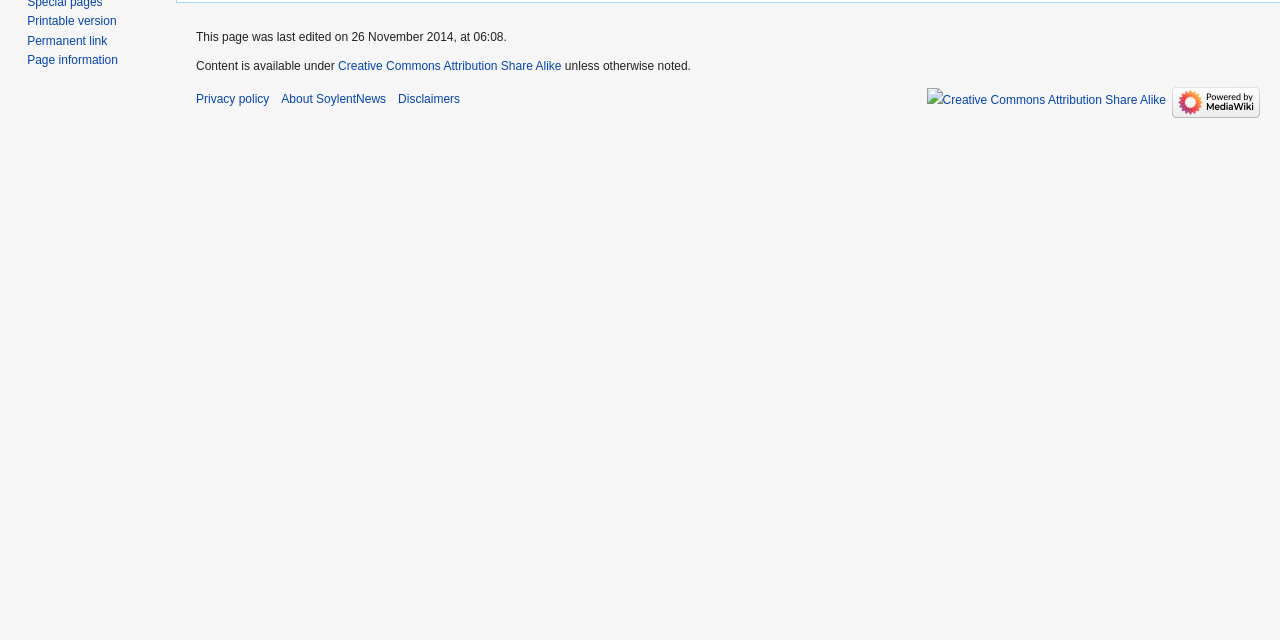Extract the bounding box coordinates for the described element: "Disclaimers". The coordinates should be represented as four float numbers between 0 and 1: [left, top, right, bottom].

[0.311, 0.143, 0.359, 0.165]